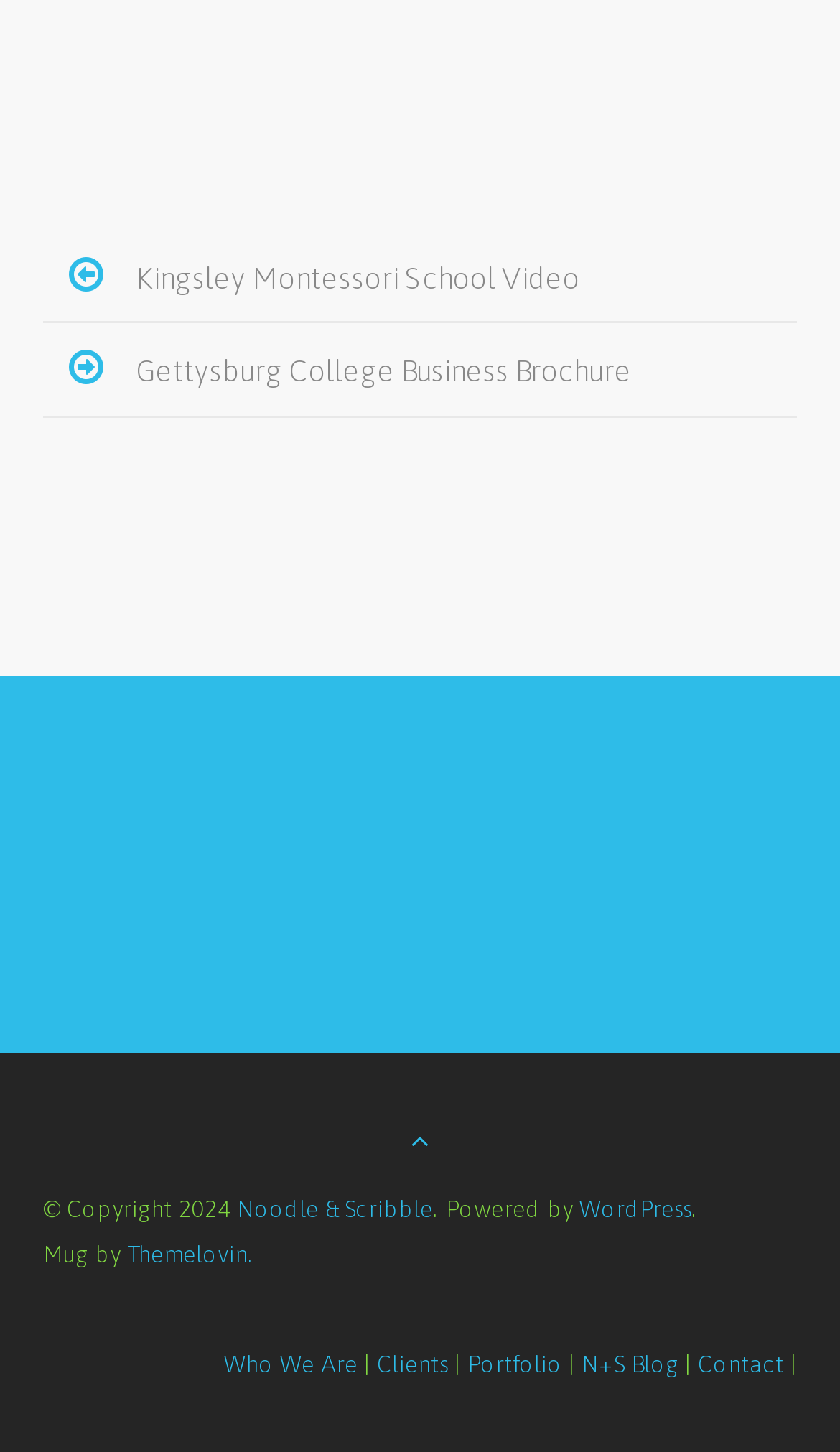What is the name of the school in the first video?
Respond with a short answer, either a single word or a phrase, based on the image.

Kingsley Montessori School